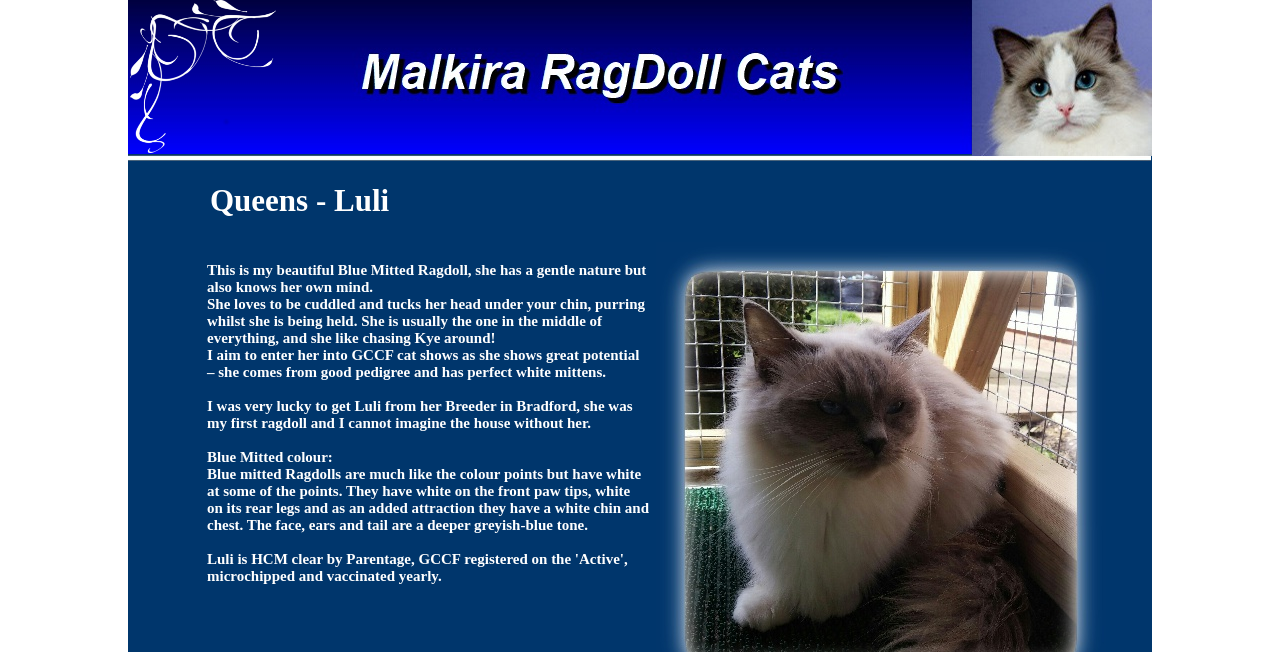What is unique about Blue Mitted Ragdolls?
Look at the image and respond with a single word or a short phrase.

White chin and chest